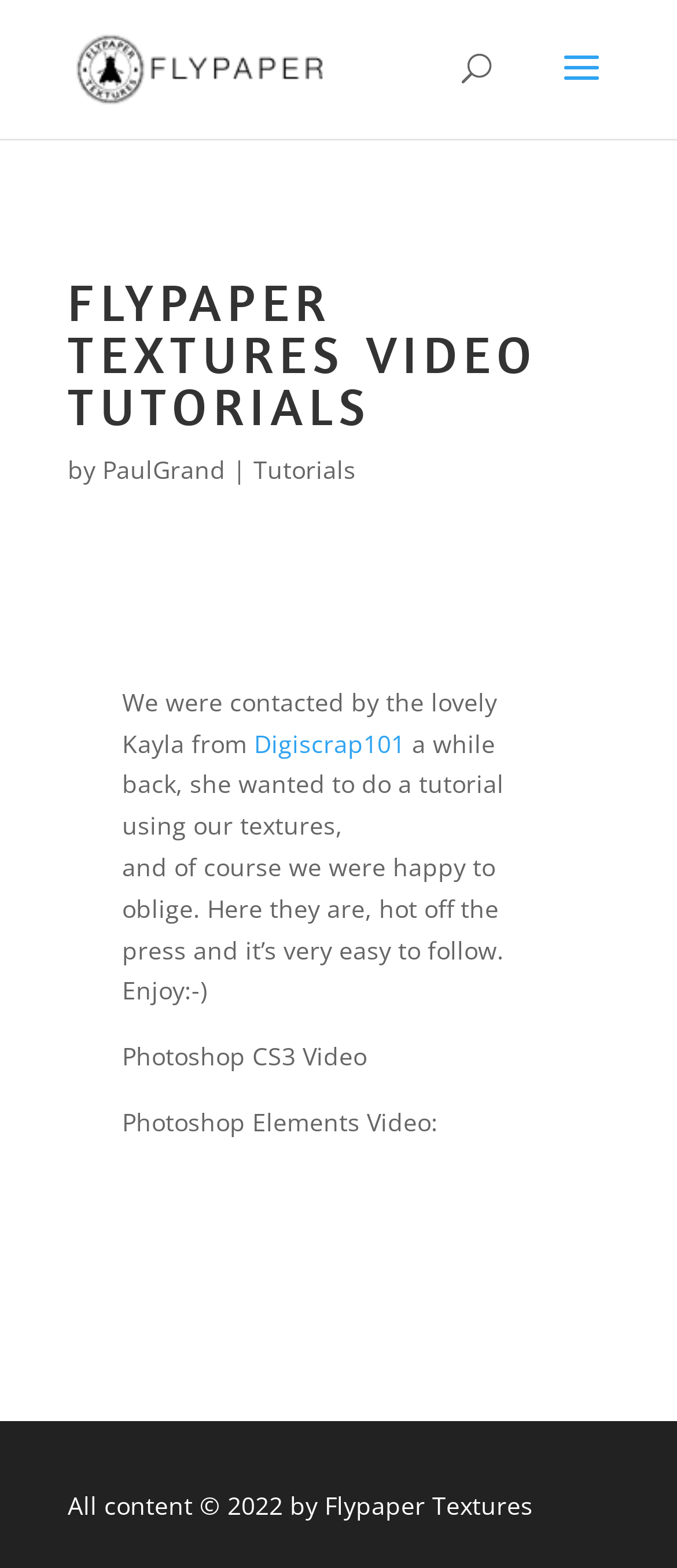What is the copyright year of the website content?
Answer the question with detailed information derived from the image.

The copyright year of the website content can be determined by looking at the text 'All content © 2022 by Flypaper Textures' at the bottom of the page, which indicates that the content is copyrighted in 2022.